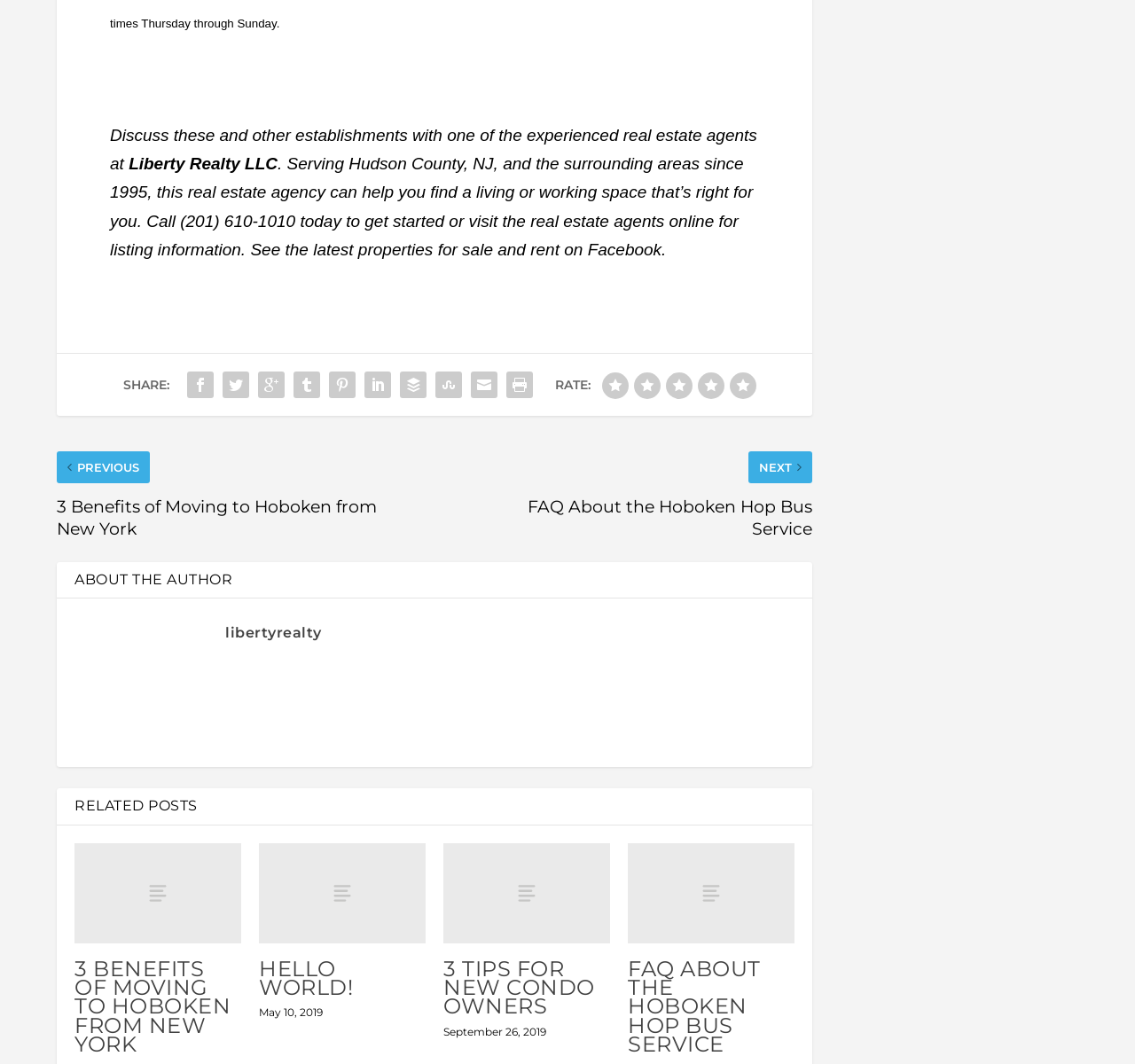Answer the question below in one word or phrase:
What is the date of the second related post?

May 10, 2019